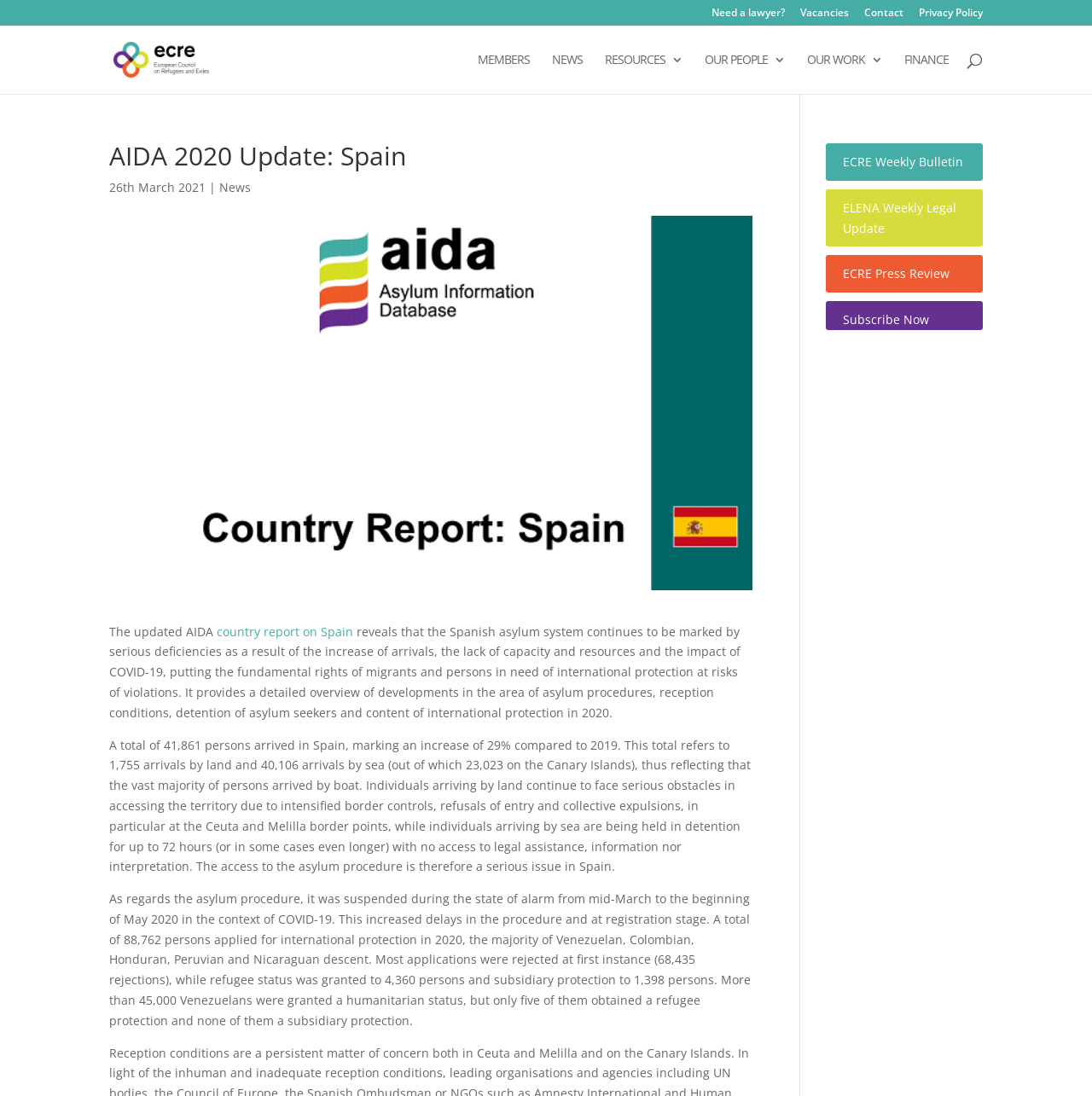Give the bounding box coordinates for the element described by: "ELENA Weekly Legal Update".

[0.772, 0.182, 0.876, 0.215]